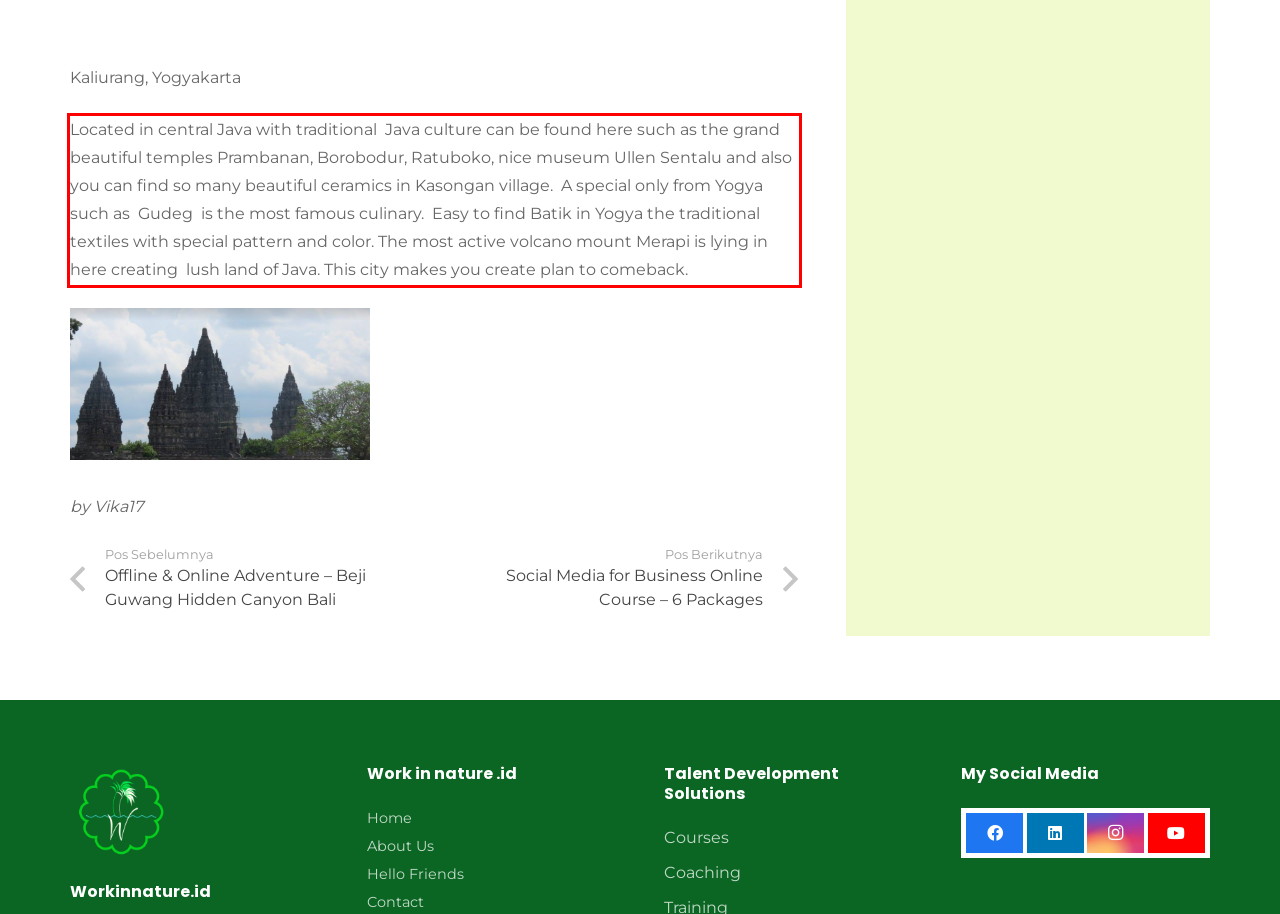Analyze the webpage screenshot and use OCR to recognize the text content in the red bounding box.

Located in central Java with traditional Java culture can be found here such as the grand beautiful temples Prambanan, Borobodur, Ratuboko, nice museum Ullen Sentalu and also you can find so many beautiful ceramics in Kasongan village. A special only from Yogya such as Gudeg is the most famous culinary. Easy to find Batik in Yogya the traditional textiles with special pattern and color. The most active volcano mount Merapi is lying in here creating lush land of Java. This city makes you create plan to comeback.